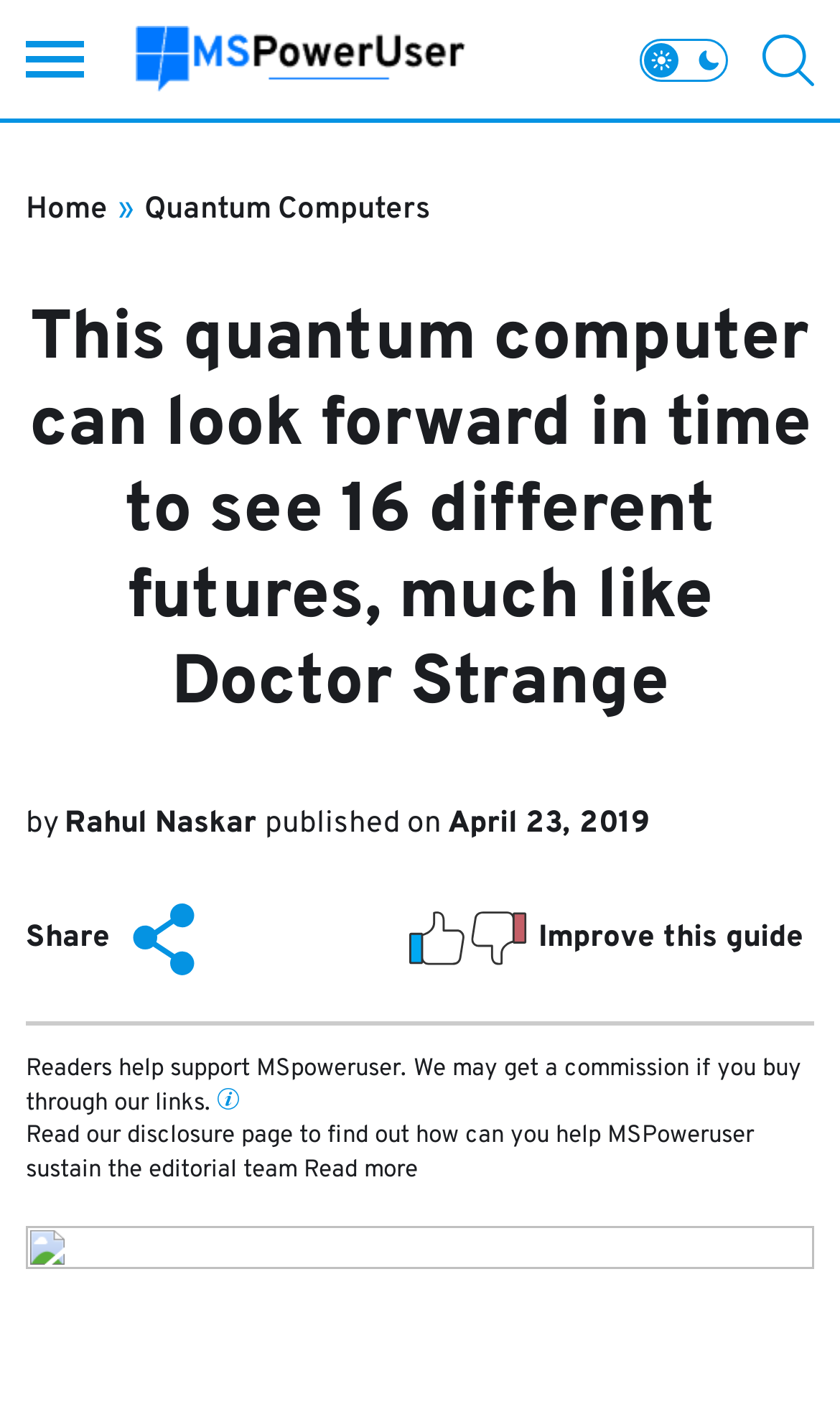Extract the heading text from the webpage.

This quantum computer can look forward in time to see 16 different futures, much like Doctor Strange